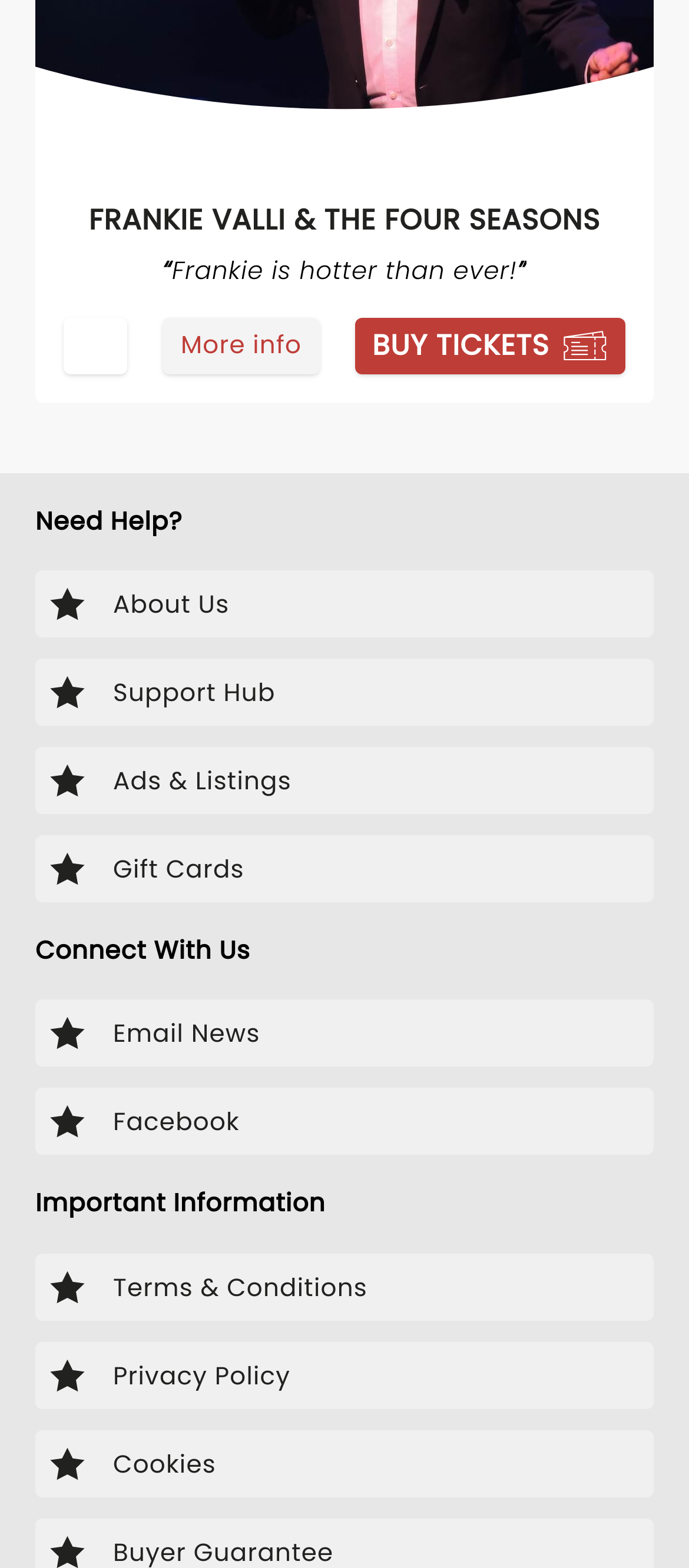Determine the bounding box coordinates for the area that needs to be clicked to fulfill this task: "Click on the 'BUY TICKETS' button". The coordinates must be given as four float numbers between 0 and 1, i.e., [left, top, right, bottom].

[0.515, 0.202, 0.908, 0.238]